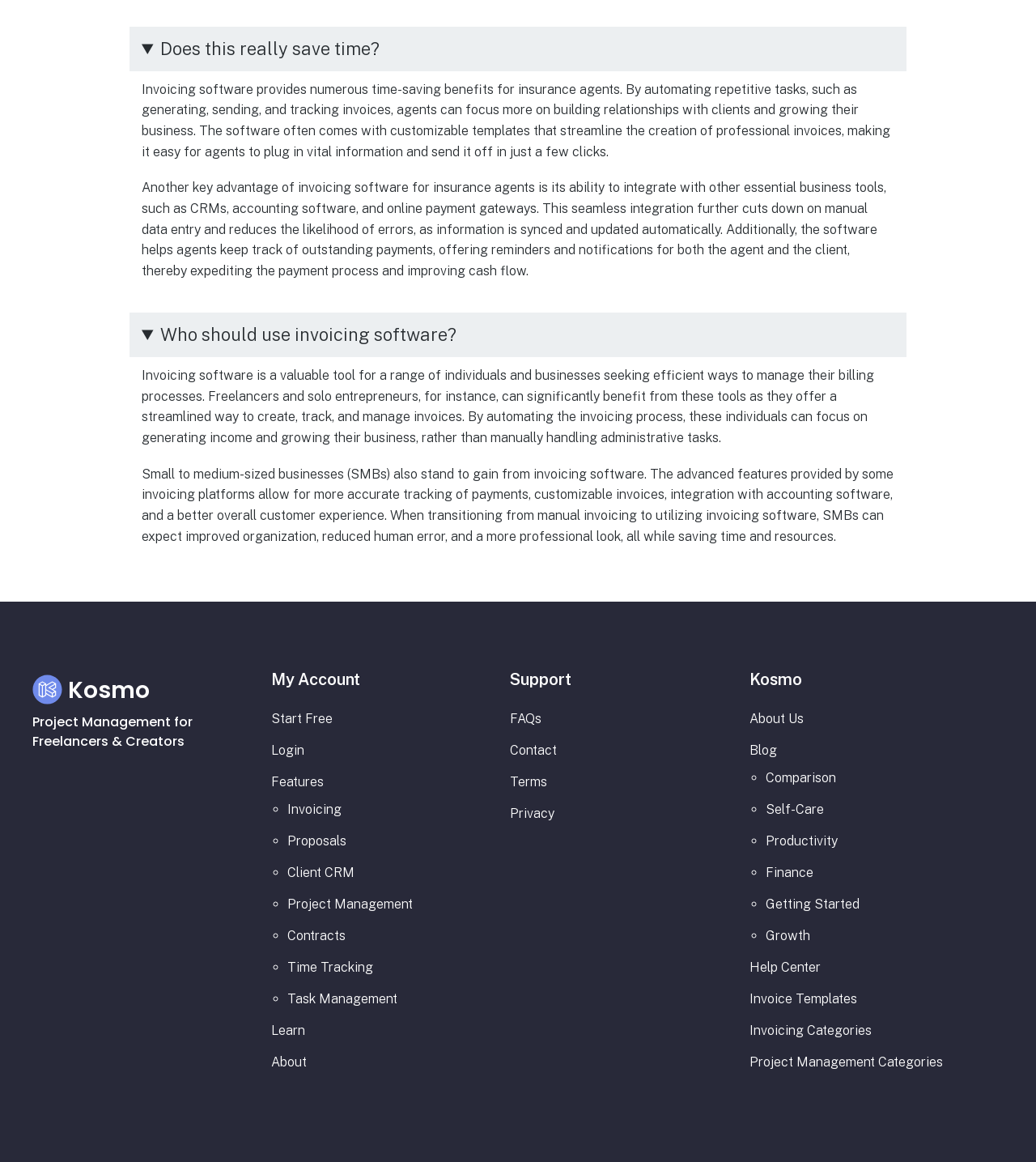What type of businesses can benefit from invoicing software?
Use the information from the image to give a detailed answer to the question.

According to the webpage, freelancers and solo entrepreneurs can benefit from invoicing software, as well as small to medium-sized businesses (SMBs) that can expect improved organization, reduced human error, and a more professional look.